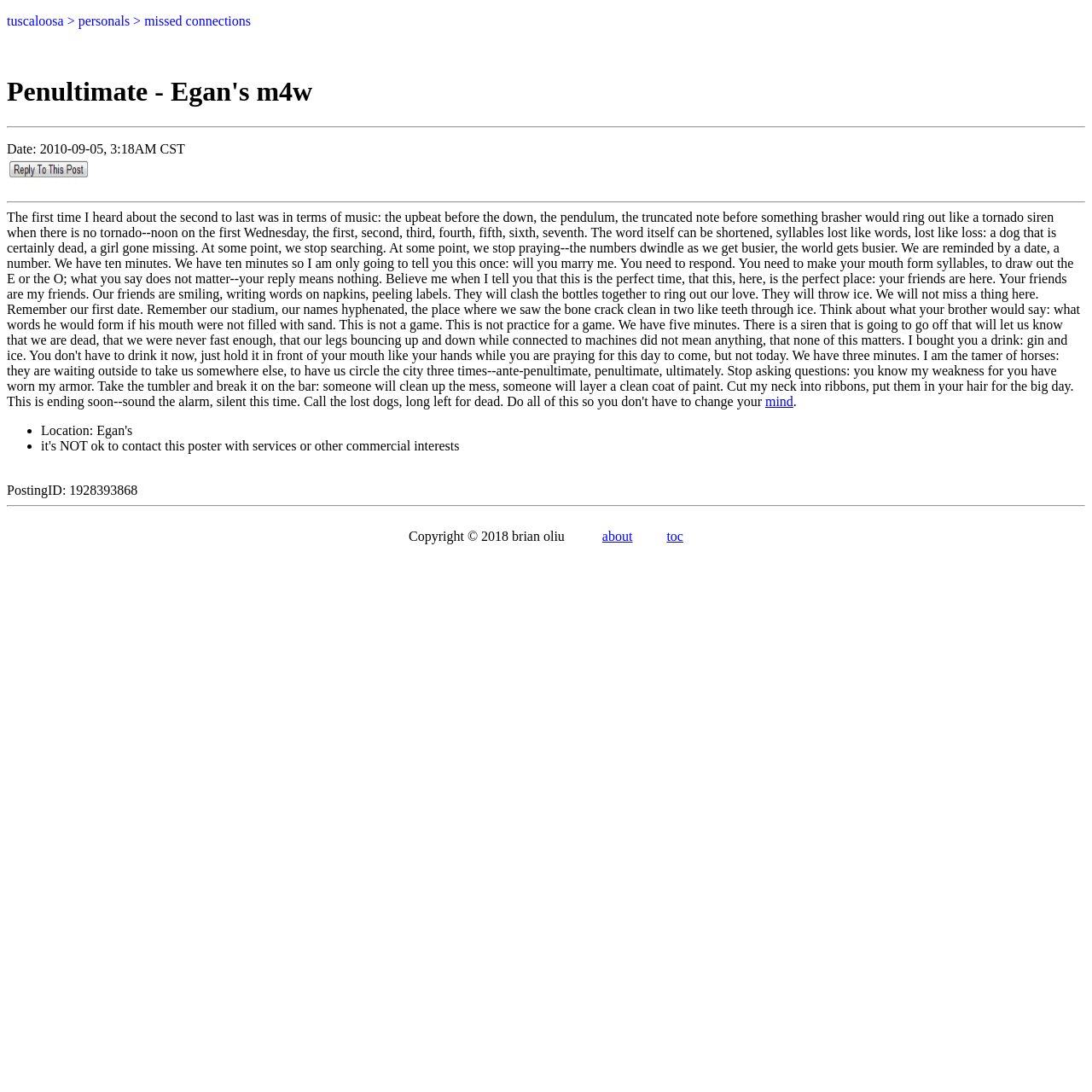Give a concise answer using one word or a phrase to the following question:
What is the date of this missed connection?

2010-09-05